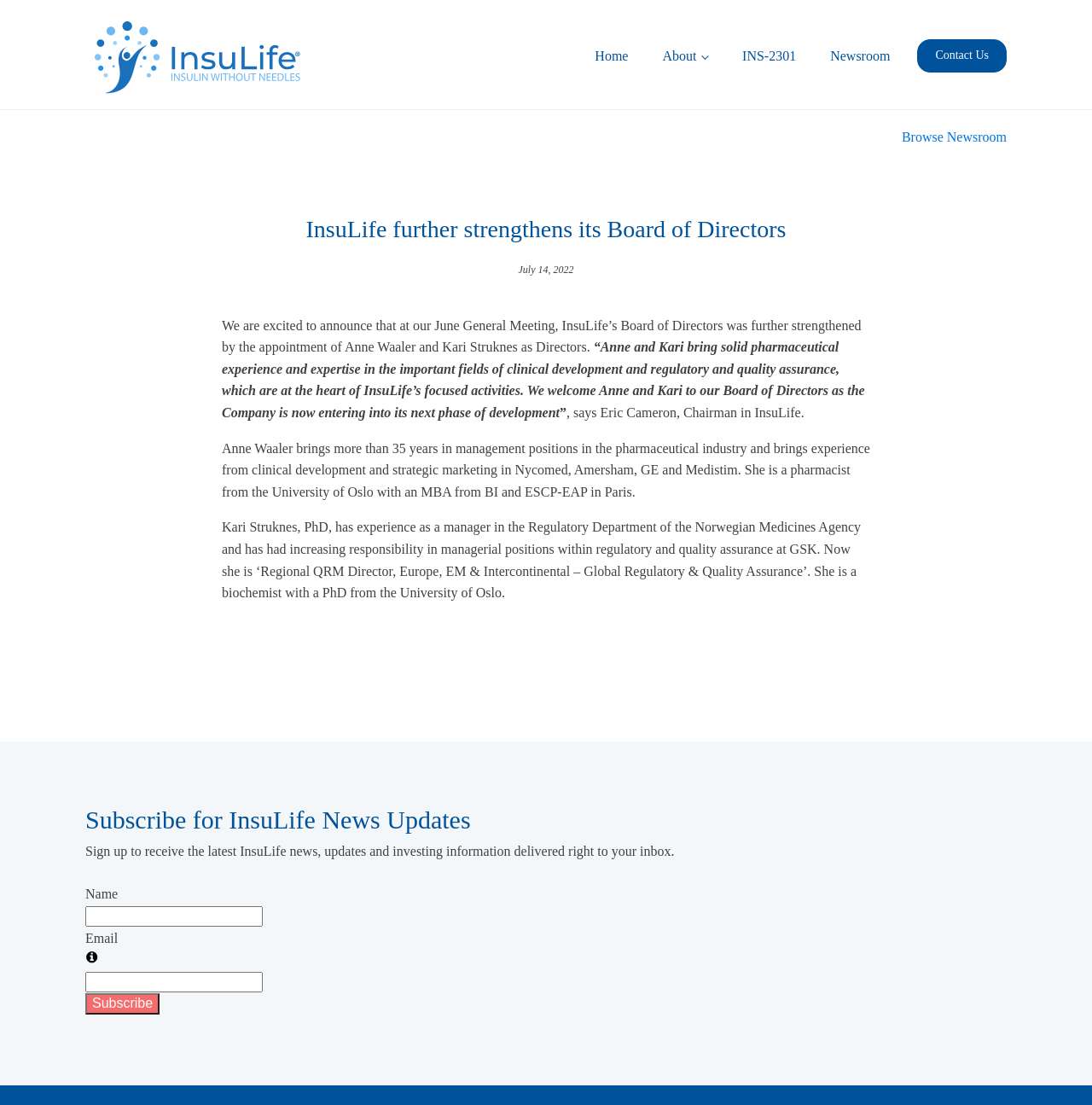Provide an in-depth description of the elements and layout of the webpage.

The webpage appears to be a news article or press release from InsuLife, a company in the pharmaceutical industry. At the top of the page, there is a navigation menu with links to "Home", "About", "INS-2301", "Newsroom", and "Contact Us", aligned horizontally across the top of the page. Below the navigation menu, there is a prominent heading that reads "InsuLife further strengthens its Board of Directors".

Below the heading, there is a date "July 14, 2022" followed by a paragraph of text that announces the appointment of two new directors, Anne Waaler and Kari Struknes, to InsuLife's Board of Directors. The text describes their backgrounds and qualifications in the pharmaceutical industry.

There is a quote from Eric Cameron, Chairman of InsuLife, welcoming the new directors to the board. Below the quote, there are two separate sections of text that provide more detailed information about Anne Waaler's and Kari Struknes' experience and qualifications.

On the right side of the page, there is a link to "Browse Newsroom", which is positioned below the navigation menu. Overall, the webpage has a clean and organized layout, with clear headings and concise text that provides information about the company's news and announcements.